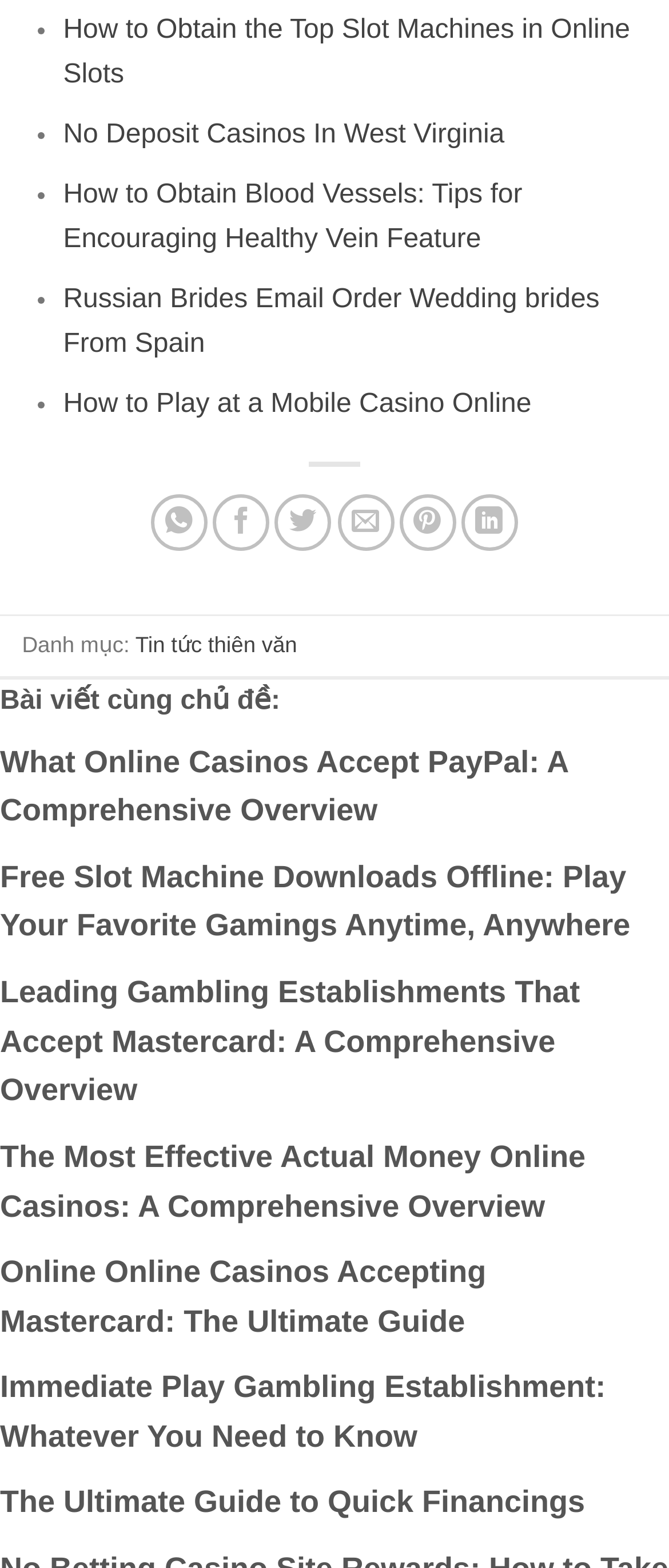Indicate the bounding box coordinates of the clickable region to achieve the following instruction: "Explore the guide to playing at a mobile casino online."

[0.094, 0.248, 0.794, 0.267]